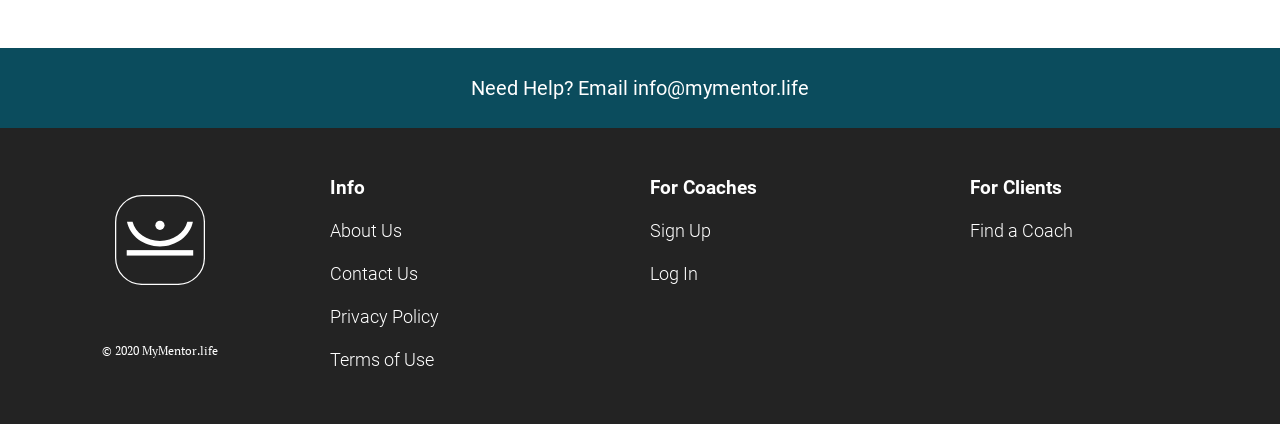Please provide the bounding box coordinates for the UI element as described: "info@mymentor.life". The coordinates must be four floats between 0 and 1, represented as [left, top, right, bottom].

[0.495, 0.18, 0.632, 0.236]